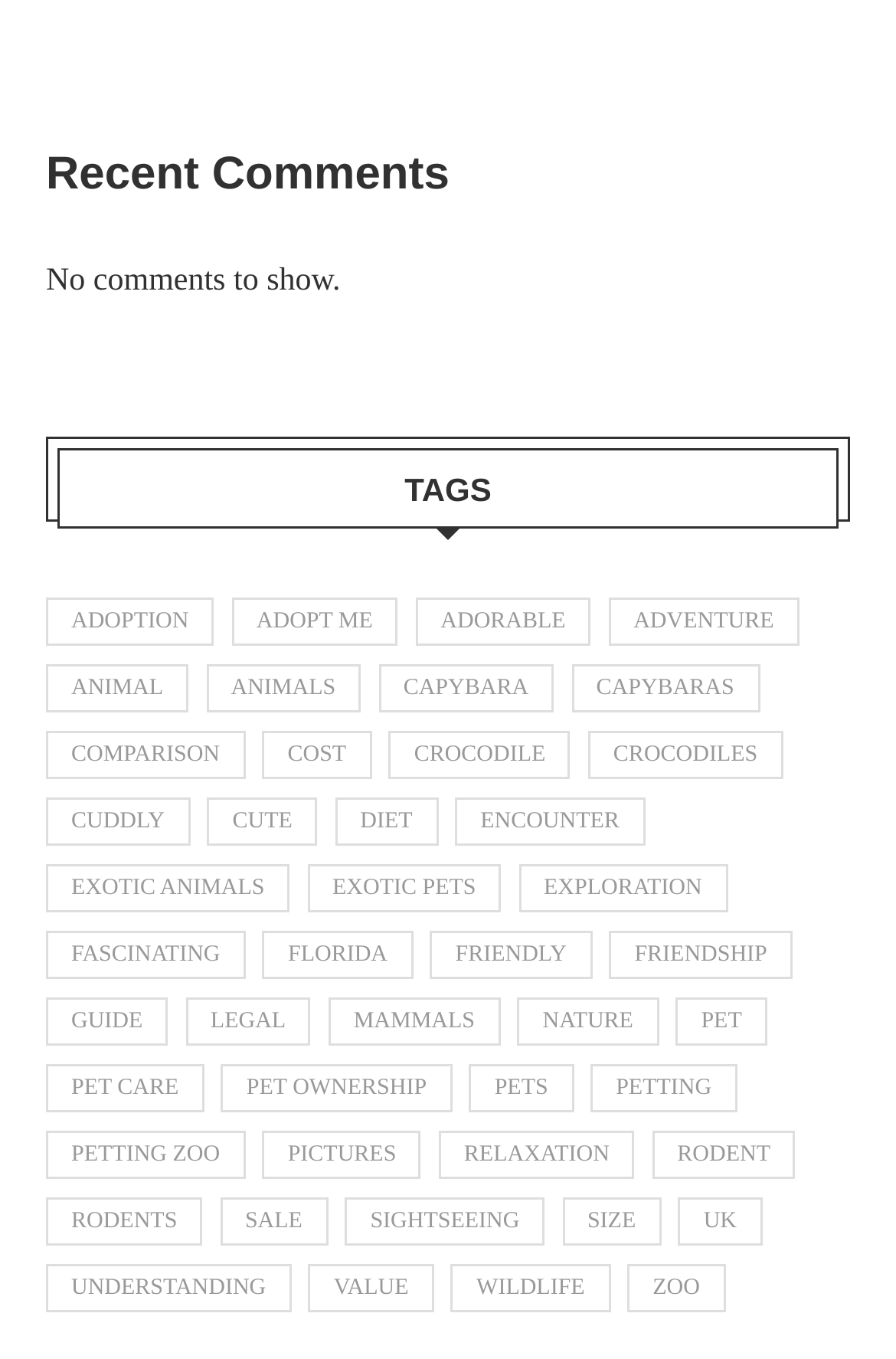What is the last tag listed on this webpage?
Please provide a comprehensive answer based on the visual information in the image.

I scrolled down to the bottom of the 'TAGS' section and found the last link, which says 'Rodents (17 items)'.